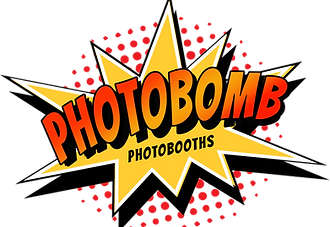Detail all significant aspects of the image you see.

The image features the vibrant and eye-catching logo for "Photobomb Photobooths." The design showcases a dynamic comic-style explosion, emphasizing the brand's playful and fun atmosphere. The word "PHOTOBOMB" is prominently displayed in bold, orange letters, conveying energy and excitement, while the word "PHOTOBOTHS" is nestled within the explosion, set in a sleek, contrasting font. Surrounding the logo are polka dots in a bright red, adding to the overall playful theme. This logo effectively captures the essence of Photobomb's services, suggesting an entertaining experience perfect for parties and events across Auckland.